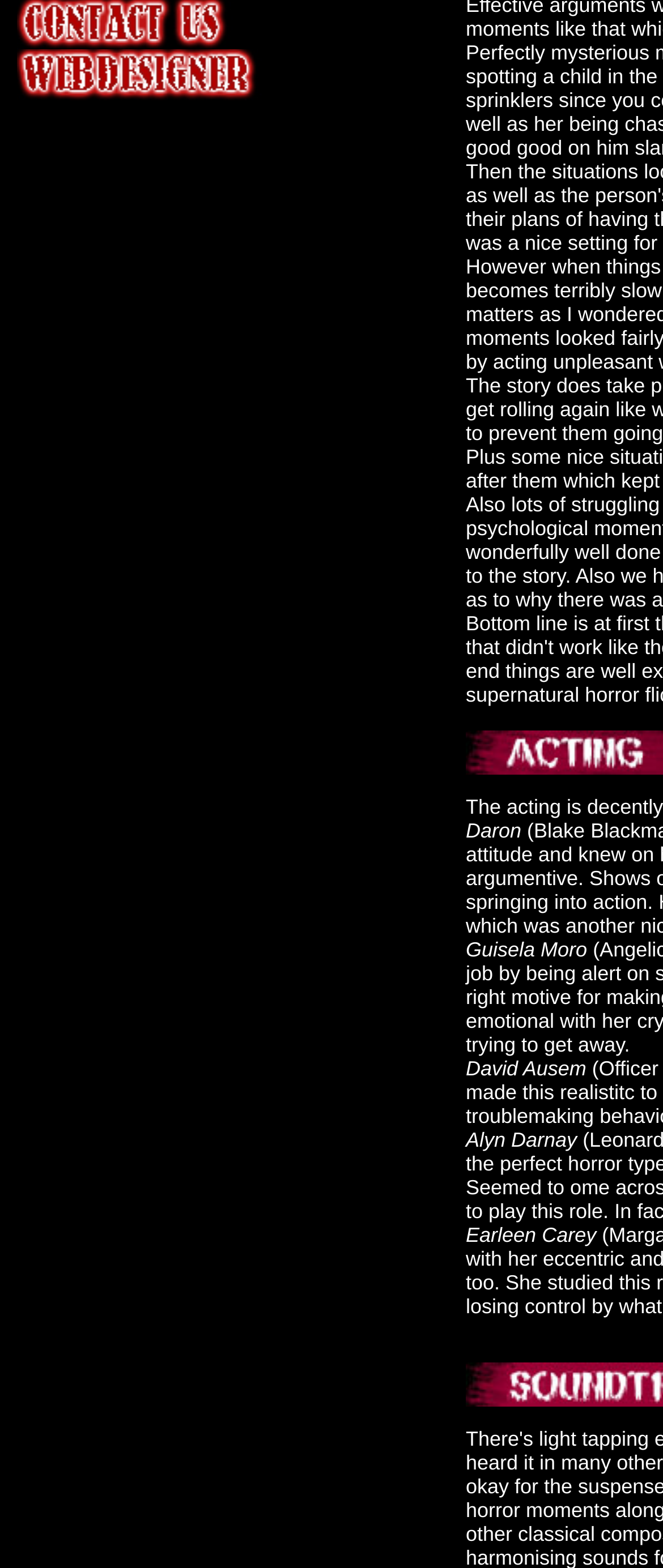Provide a brief response to the question below using one word or phrase:
What is the last name of the last person listed?

Carey